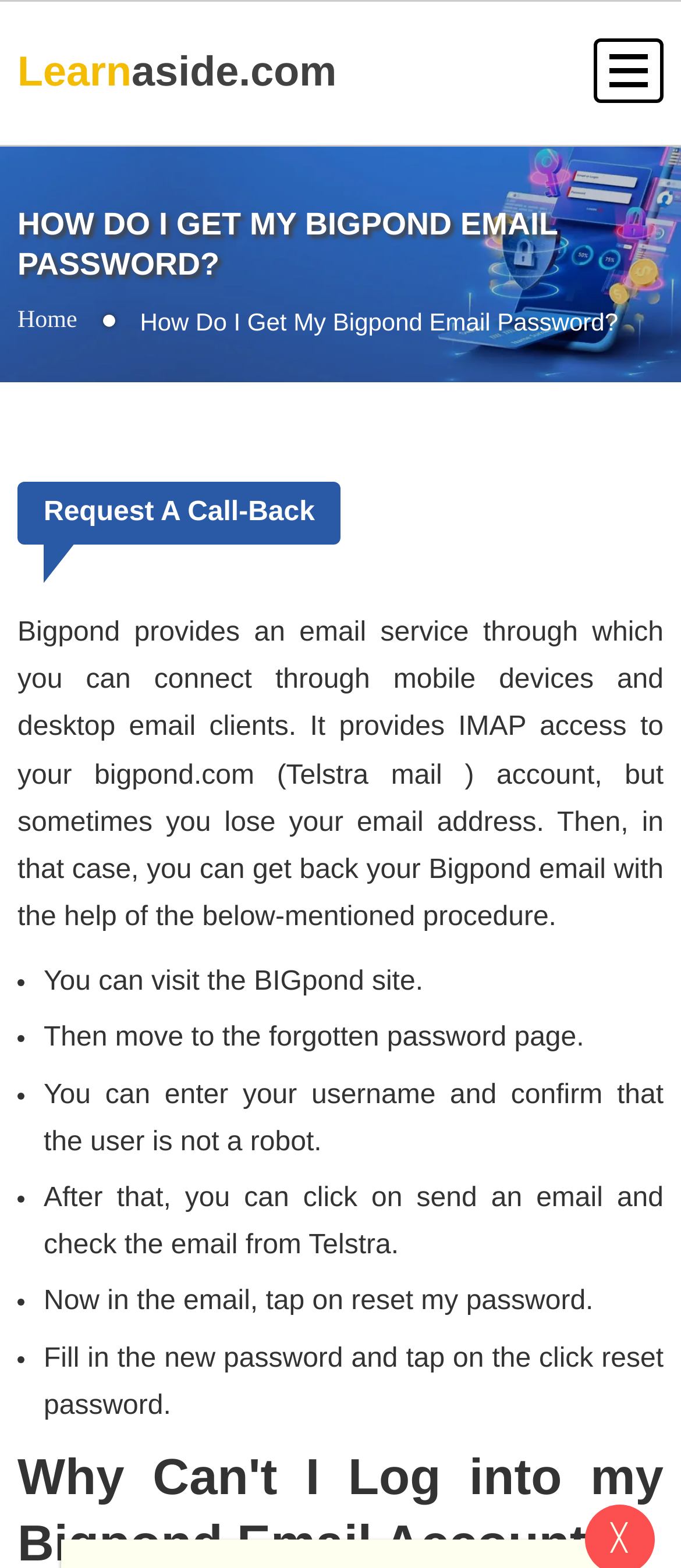Determine the heading of the webpage and extract its text content.

HOW DO I GET MY BIGPOND EMAIL PASSWORD?